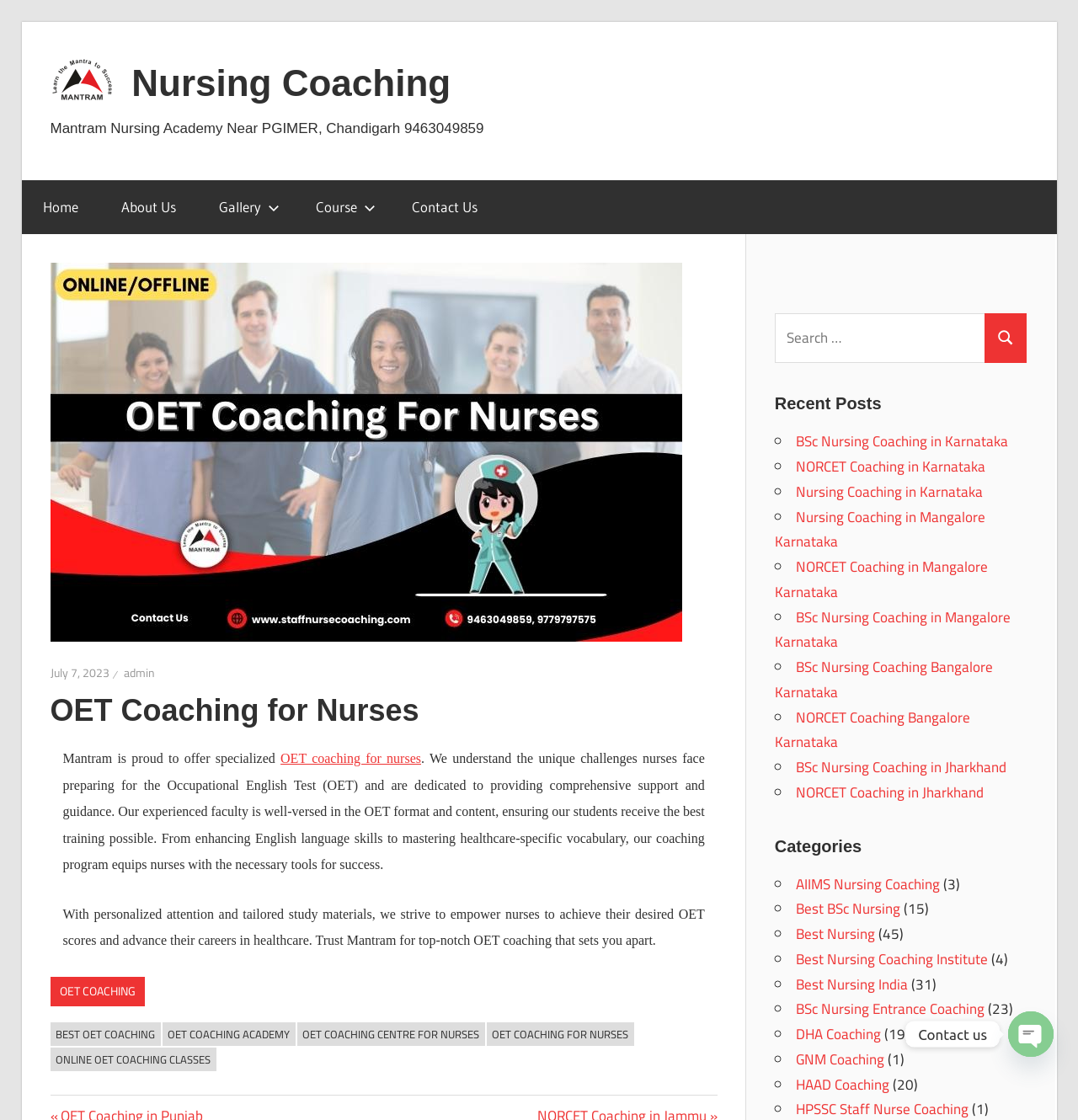Locate the bounding box coordinates of the clickable region to complete the following instruction: "Search for something."

[0.913, 0.279, 0.953, 0.324]